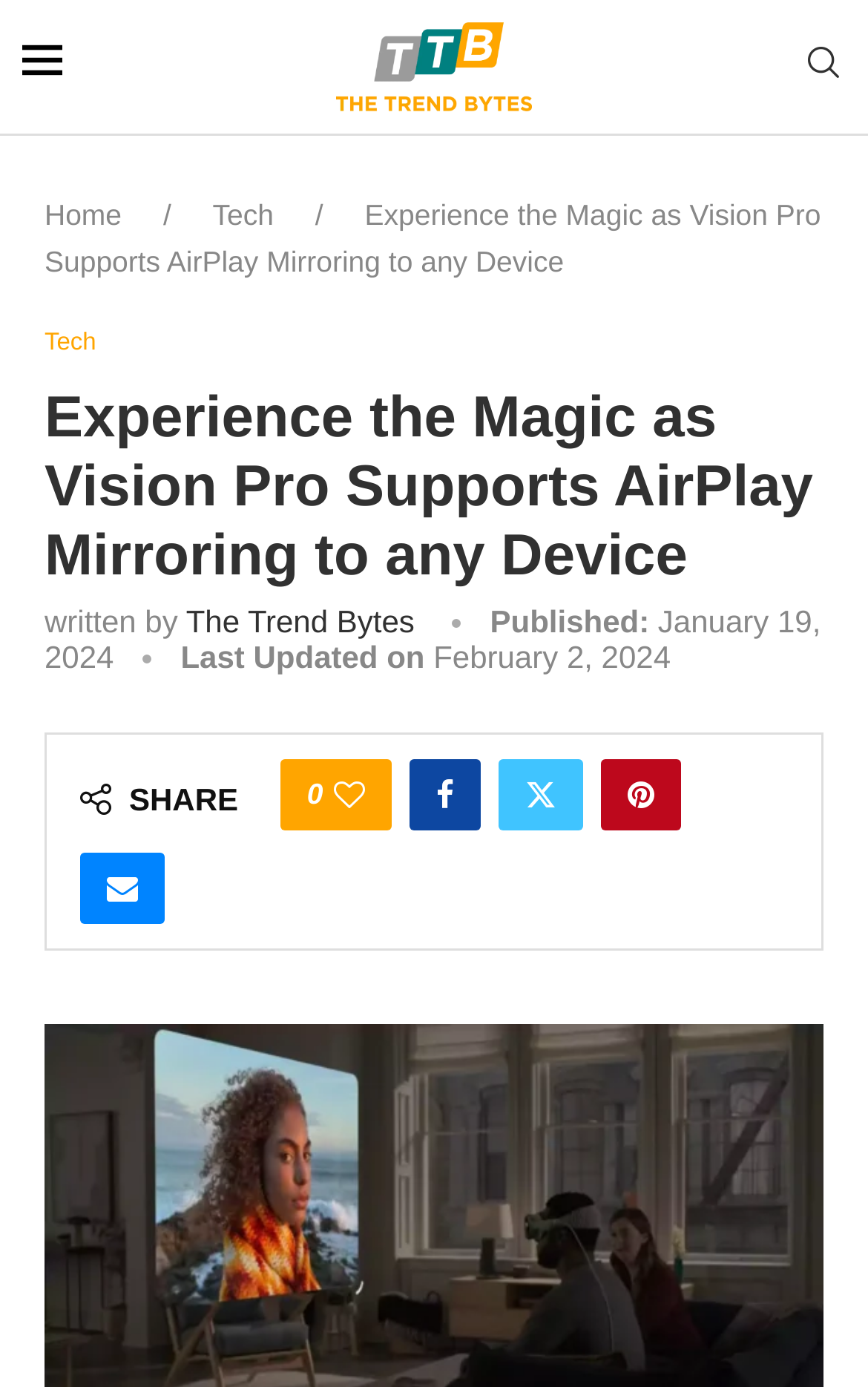Determine the bounding box for the described UI element: "alt="The Trend Bytes"".

[0.386, 0.016, 0.614, 0.043]